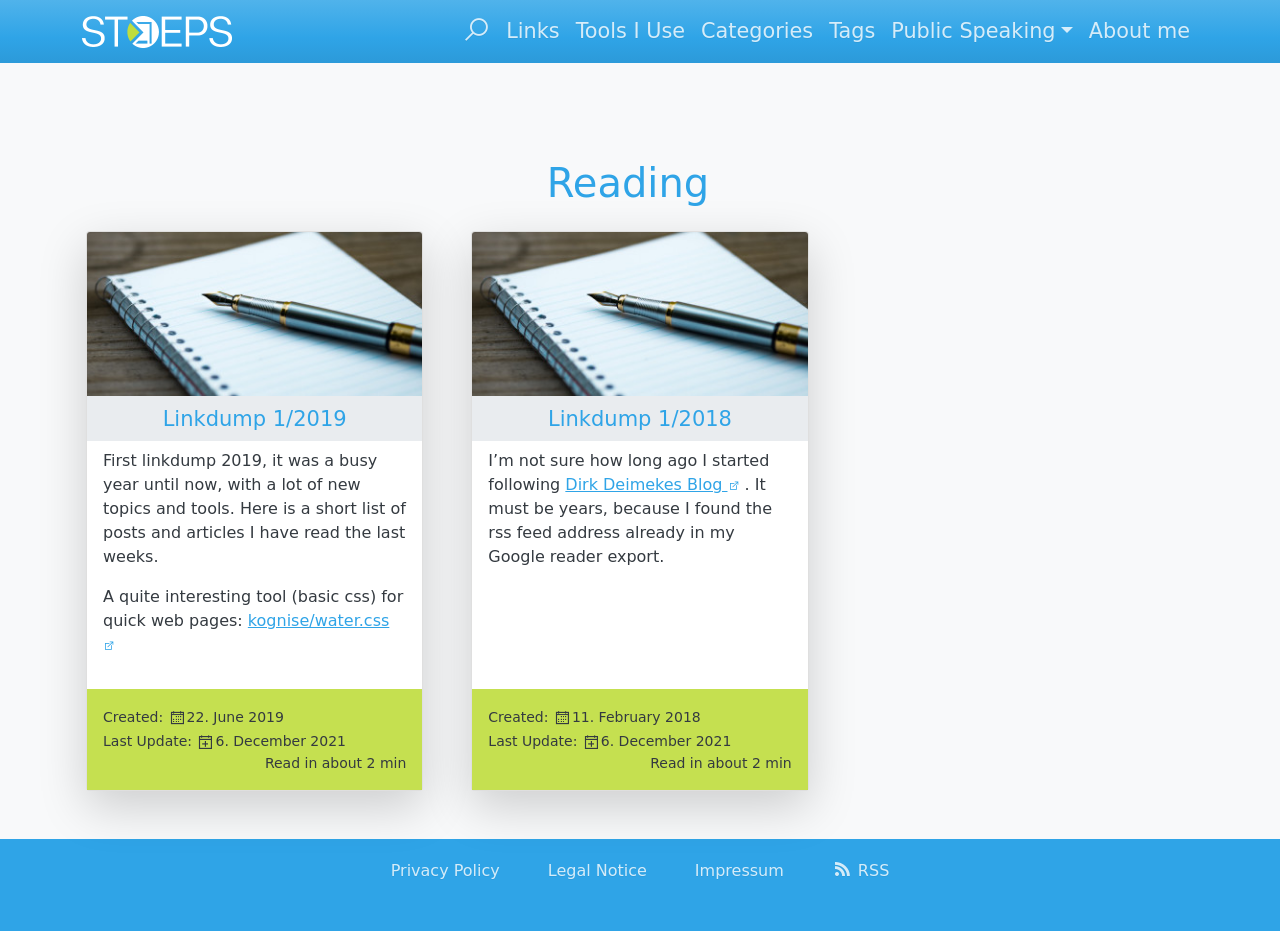Determine the bounding box coordinates of the clickable area required to perform the following instruction: "Check the 'Privacy Policy'". The coordinates should be represented as four float numbers between 0 and 1: [left, top, right, bottom].

[0.299, 0.914, 0.397, 0.957]